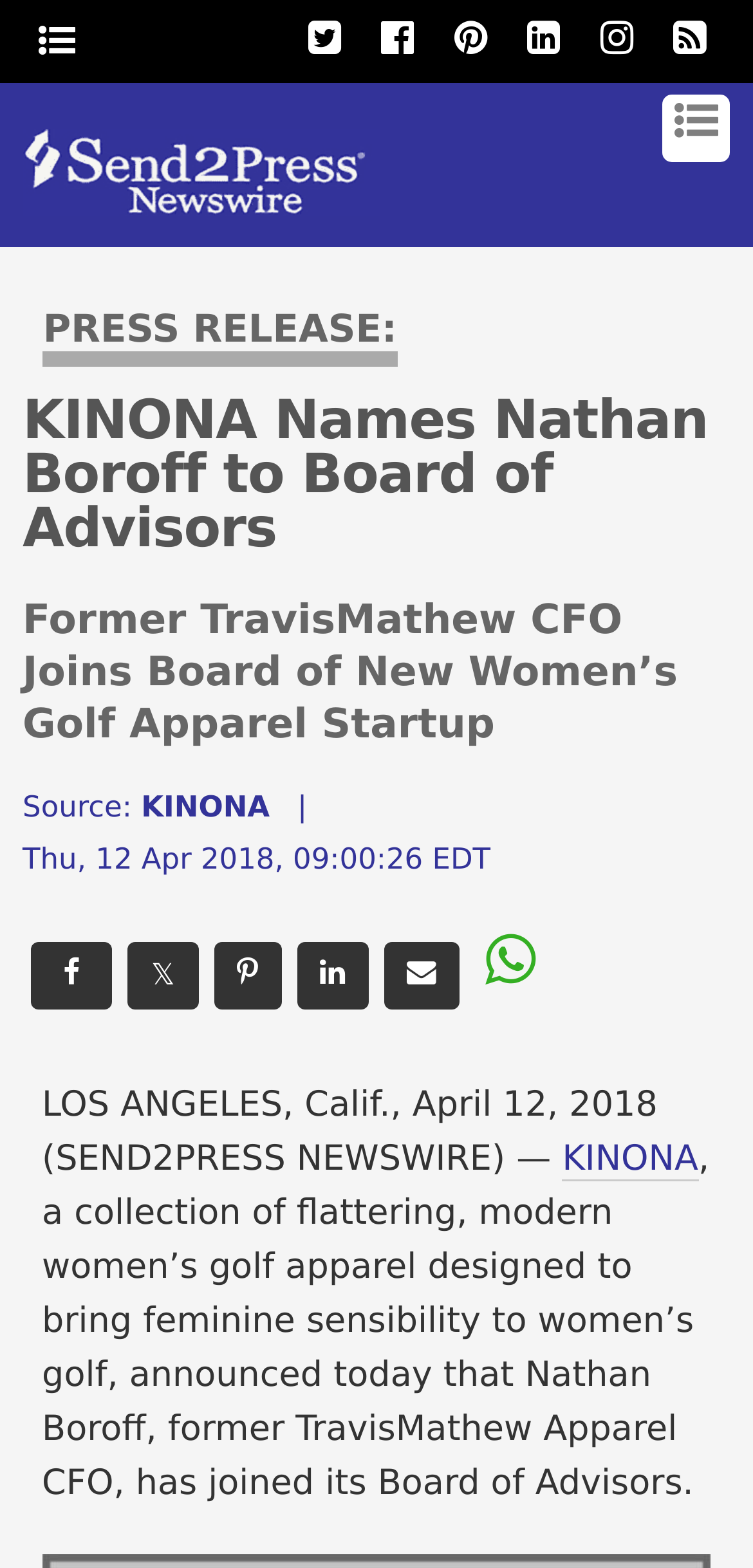Based on the image, give a detailed response to the question: What is the date of the press release?

I found the answer by looking at the time element on the webpage, which has a text content of 'Thu, 12 Apr 2018, 09:00:26 EDT', and extracted the date part from it.